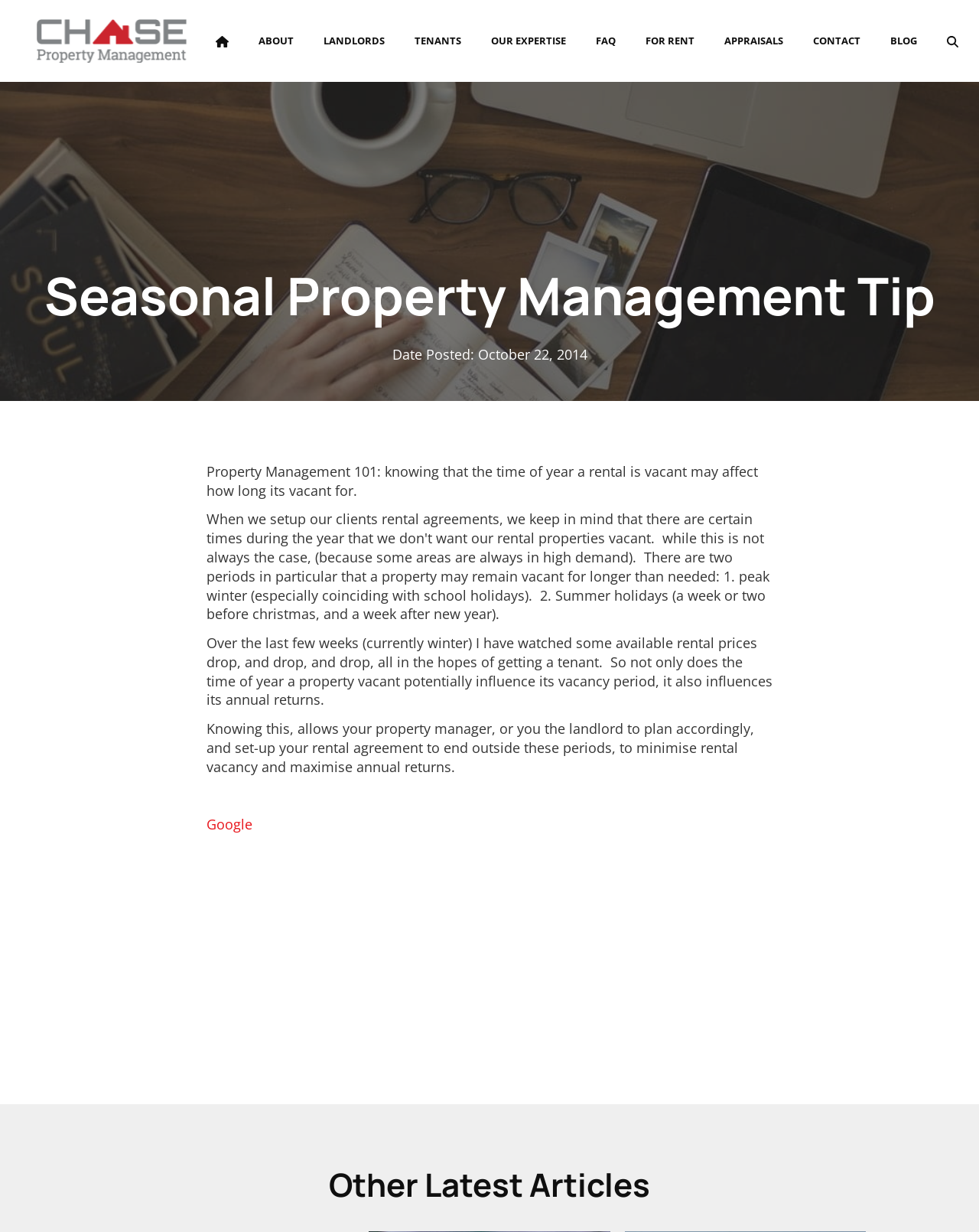Determine the bounding box coordinates of the section I need to click to execute the following instruction: "Click the Logo link". Provide the coordinates as four float numbers between 0 and 1, i.e., [left, top, right, bottom].

[0.037, 0.016, 0.193, 0.051]